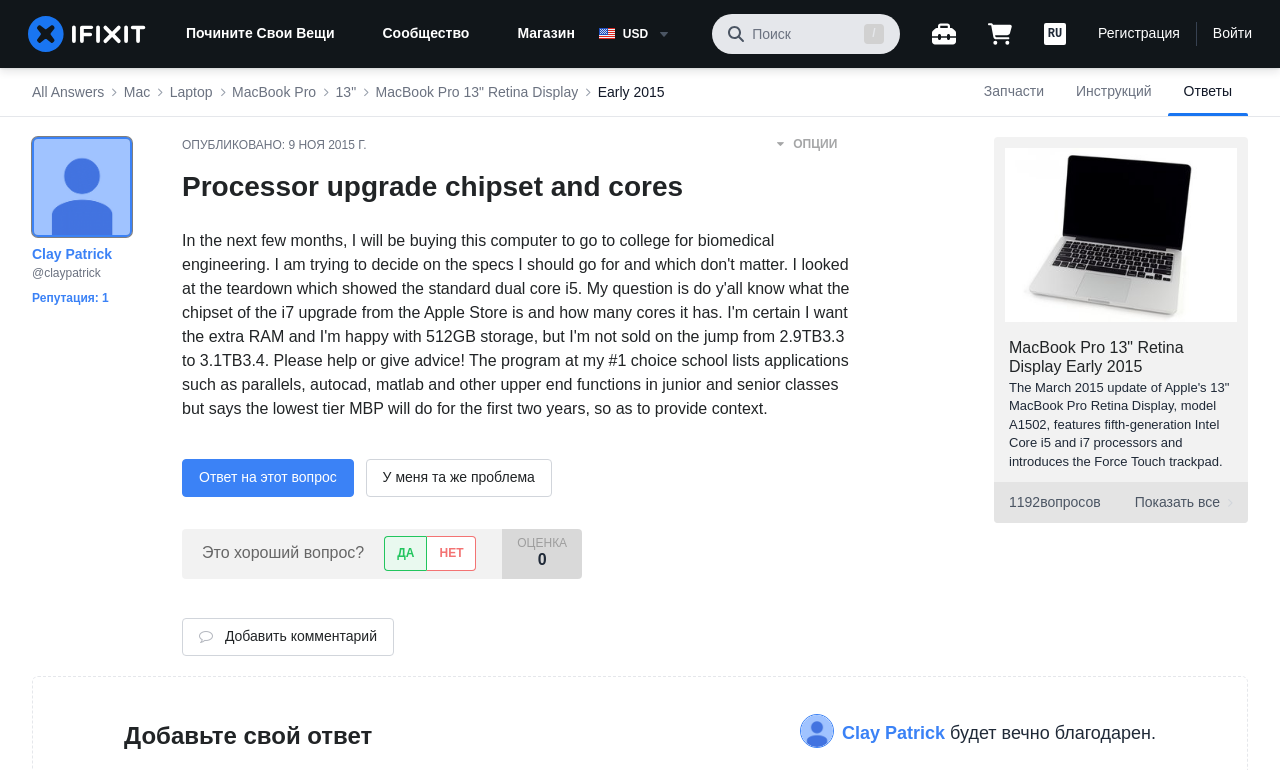Identify and provide the title of the webpage.

Processor upgrade chipset and cores